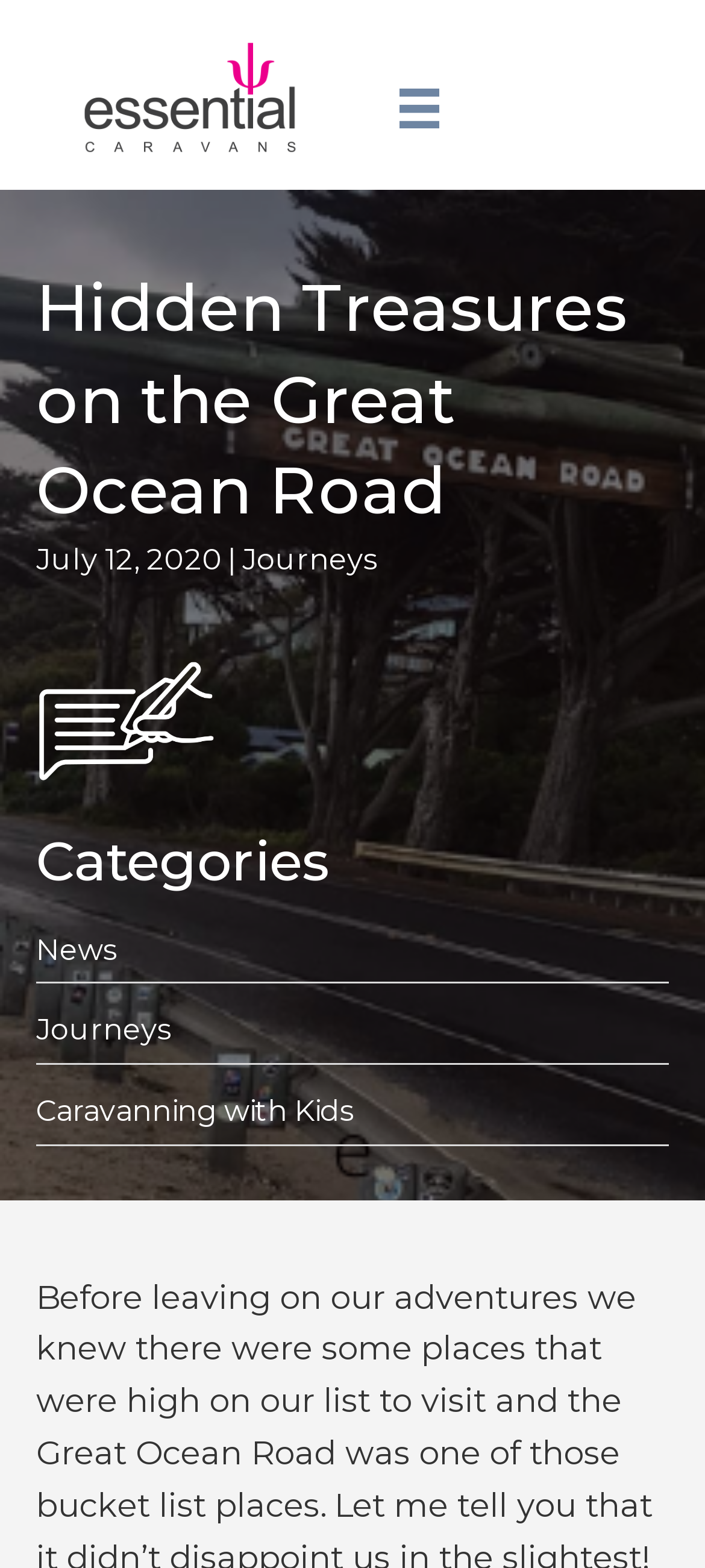Extract the text of the main heading from the webpage.

Hidden Treasures on the Great Ocean Road